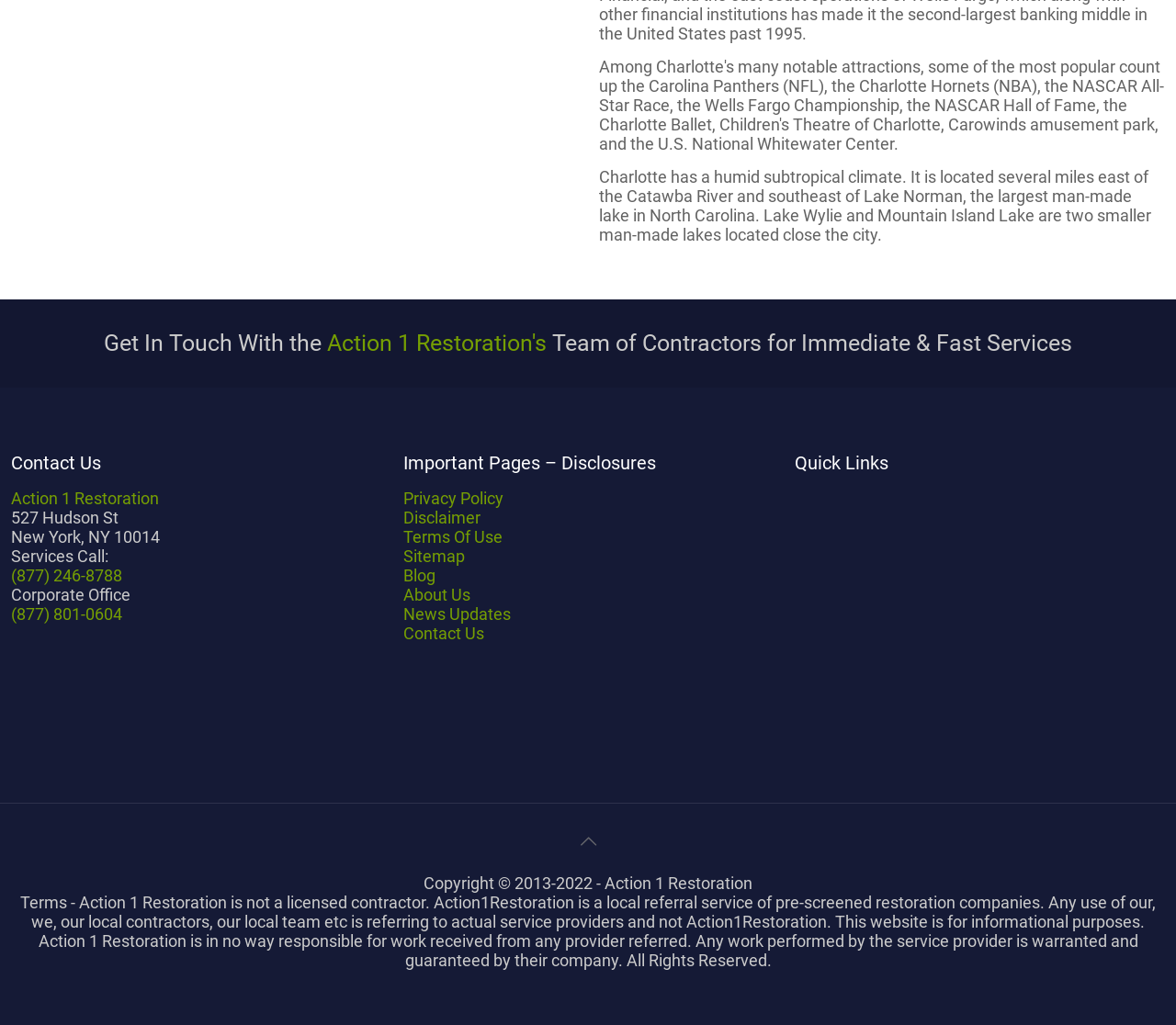What is the copyright year range for Action 1 Restoration?
Please provide a detailed and thorough answer to the question.

The answer can be found in the StaticText element at the bottom of the page, which displays the copyright information for Action 1 Restoration, including the year range 2013-2022.